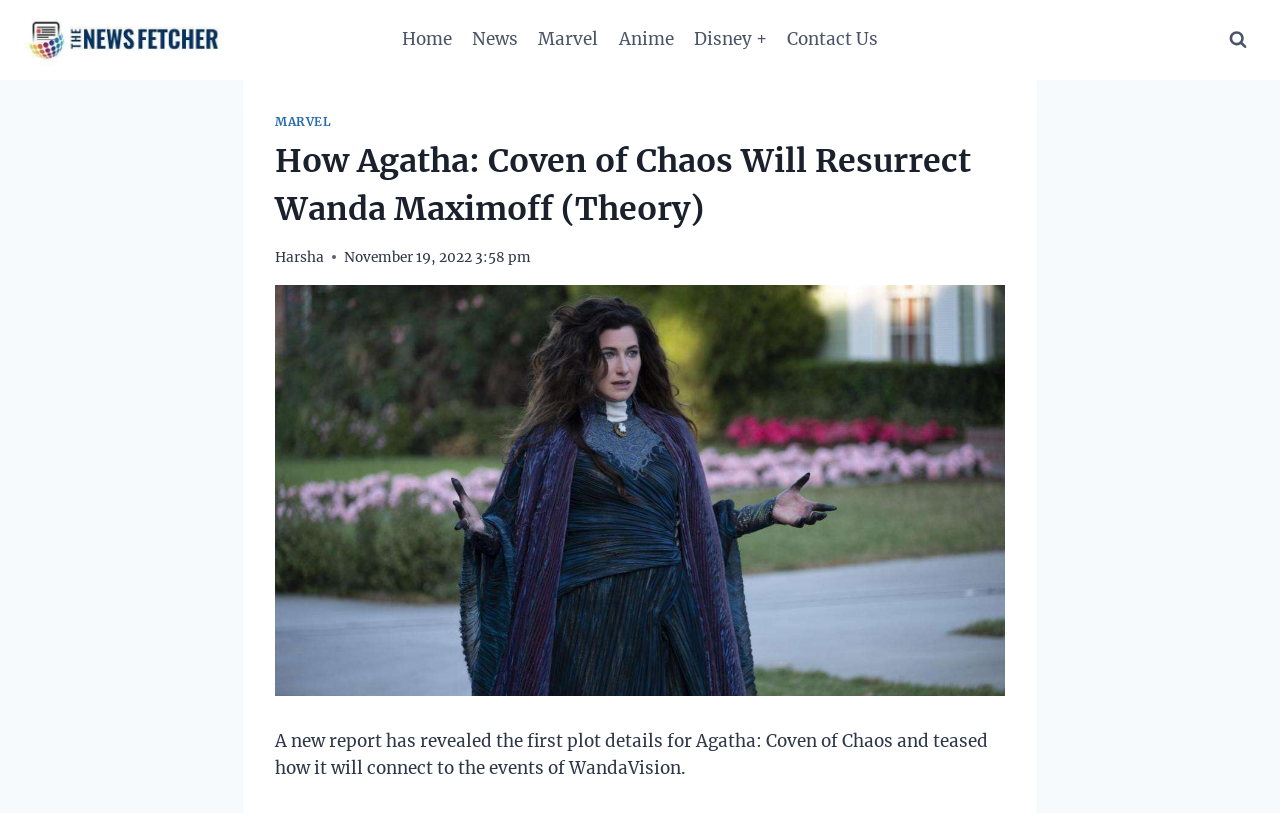Please mark the bounding box coordinates of the area that should be clicked to carry out the instruction: "Read the 'MARVEL' link".

[0.215, 0.14, 0.259, 0.159]